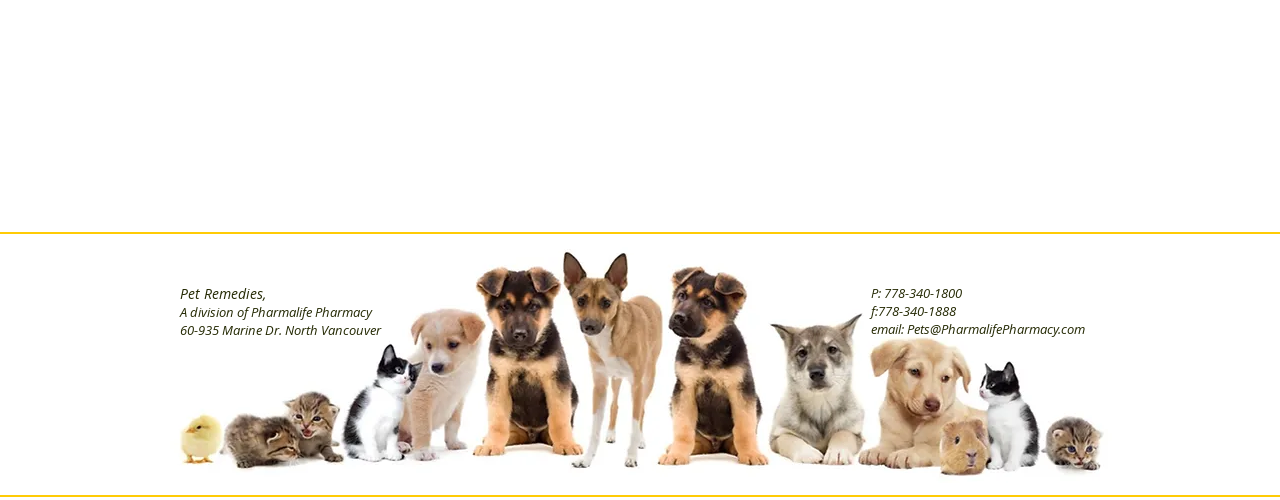What is the address of the pharmacy?
Using the image as a reference, answer with just one word or a short phrase.

60-935 Marine Dr. North Vancouver